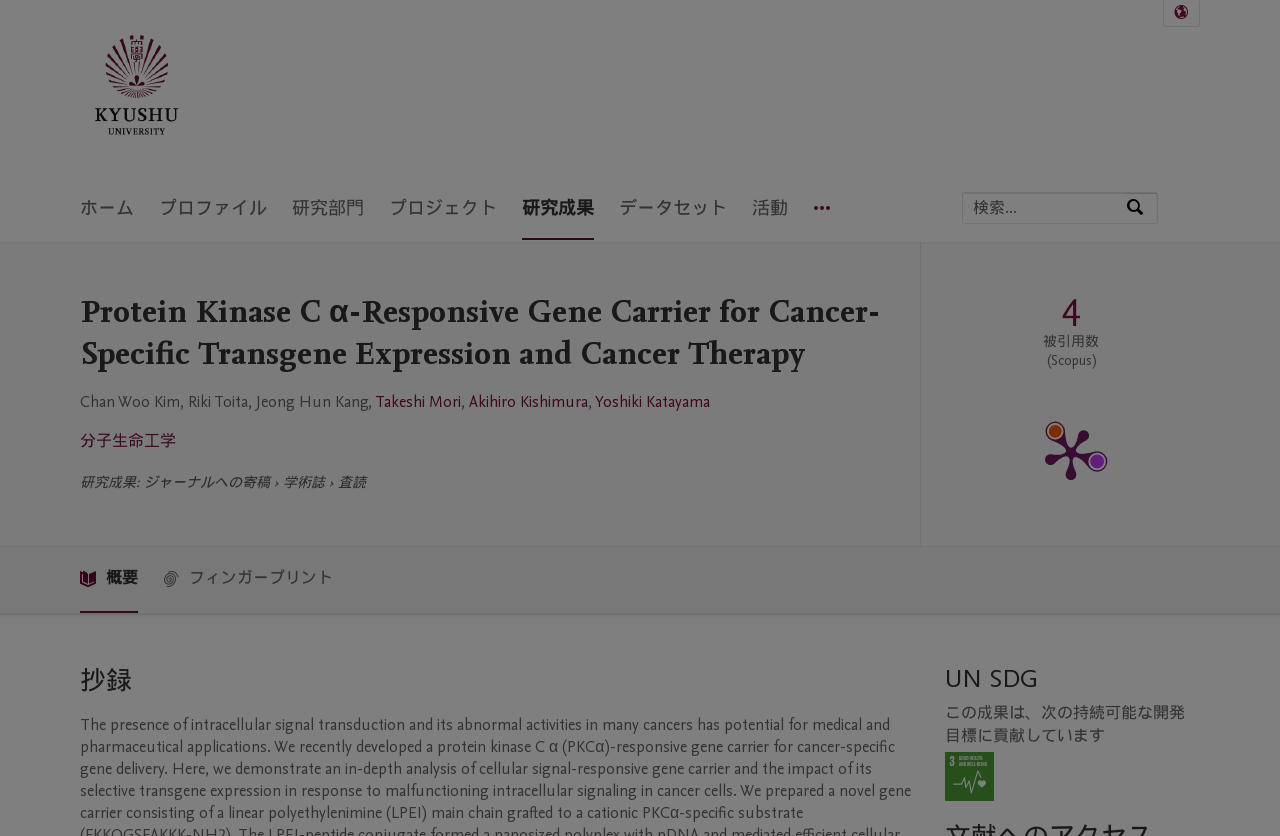Identify the bounding box for the UI element specified in this description: "Yoshiki Katayama". The coordinates must be four float numbers between 0 and 1, formatted as [left, top, right, bottom].

[0.465, 0.467, 0.555, 0.493]